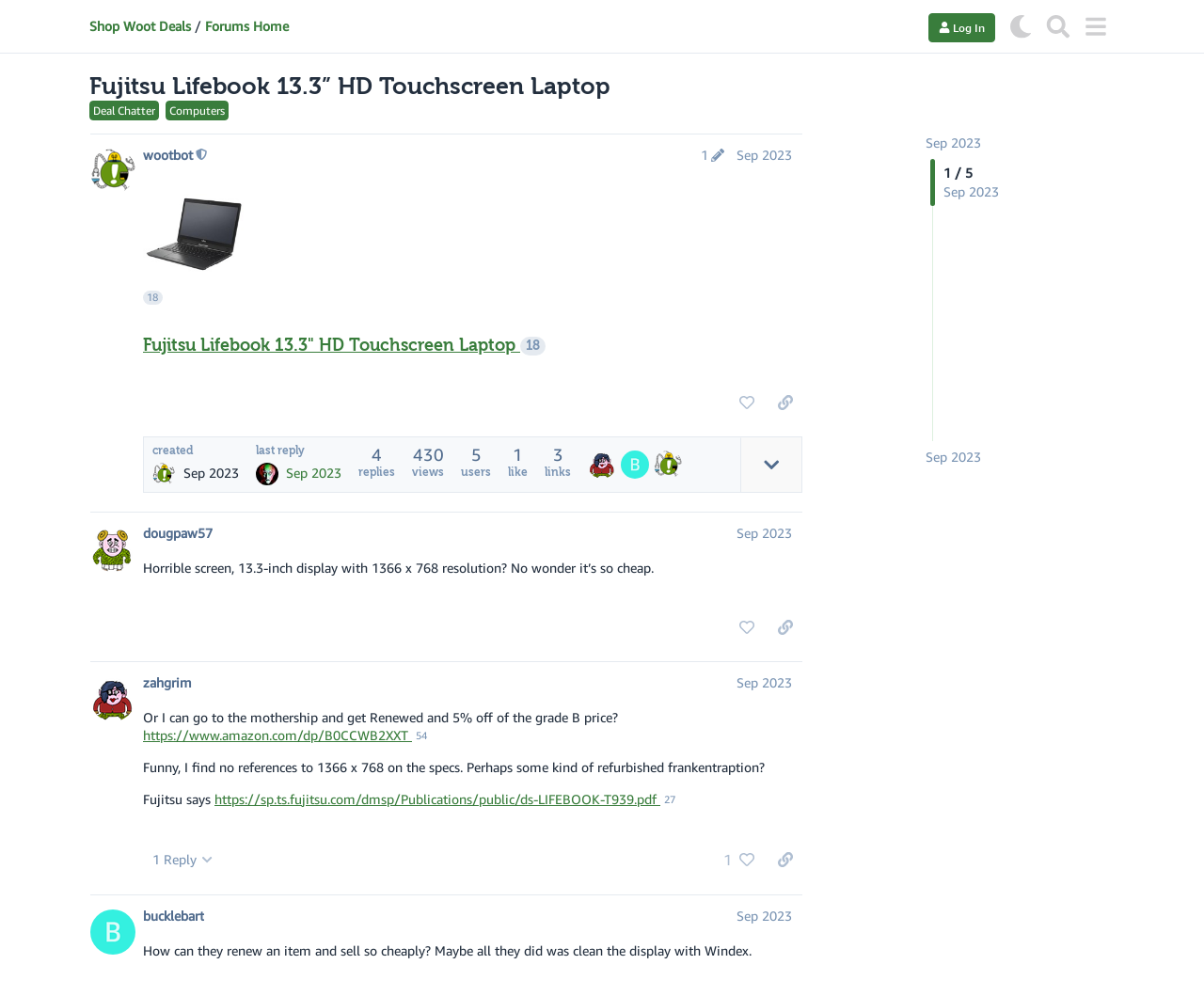Please identify the bounding box coordinates of the element that needs to be clicked to execute the following command: "Like the post by dougpaw57". Provide the bounding box using four float numbers between 0 and 1, formatted as [left, top, right, bottom].

[0.606, 0.614, 0.634, 0.645]